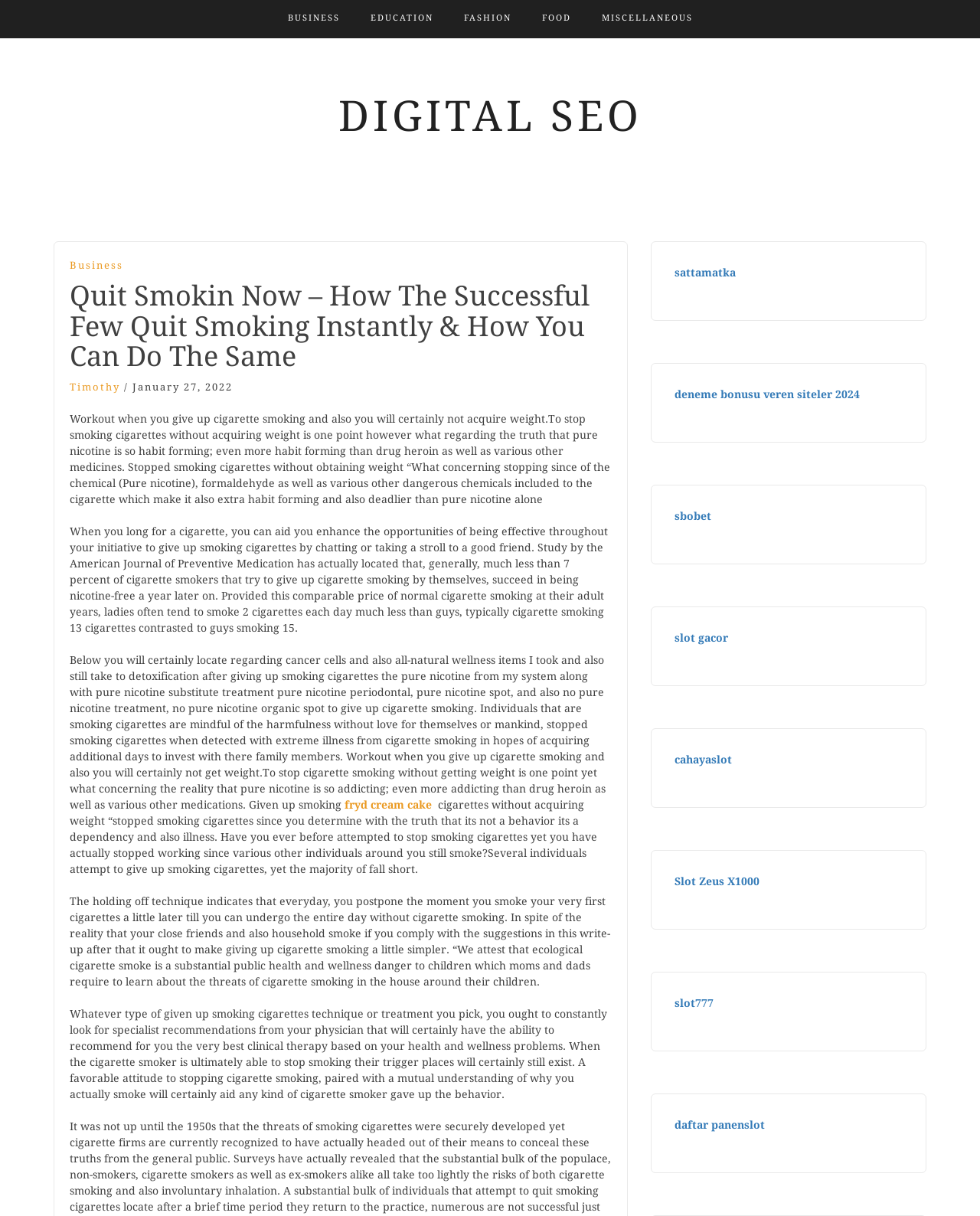Find the bounding box coordinates for the area that should be clicked to accomplish the instruction: "Click on BUSINESS".

[0.293, 0.0, 0.346, 0.03]